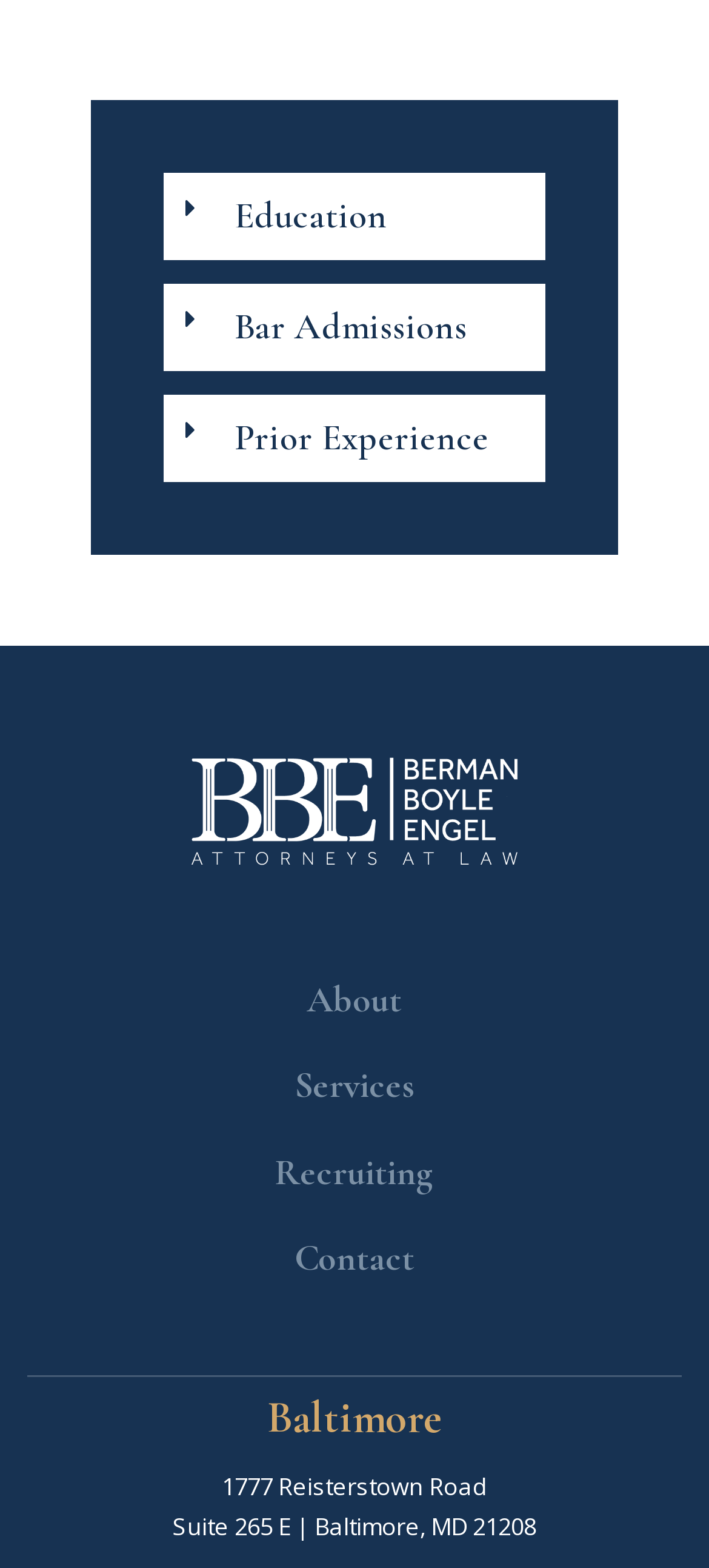Identify the bounding box coordinates of the element that should be clicked to fulfill this task: "View Contact page". The coordinates should be provided as four float numbers between 0 and 1, i.e., [left, top, right, bottom].

[0.064, 0.776, 0.936, 0.831]